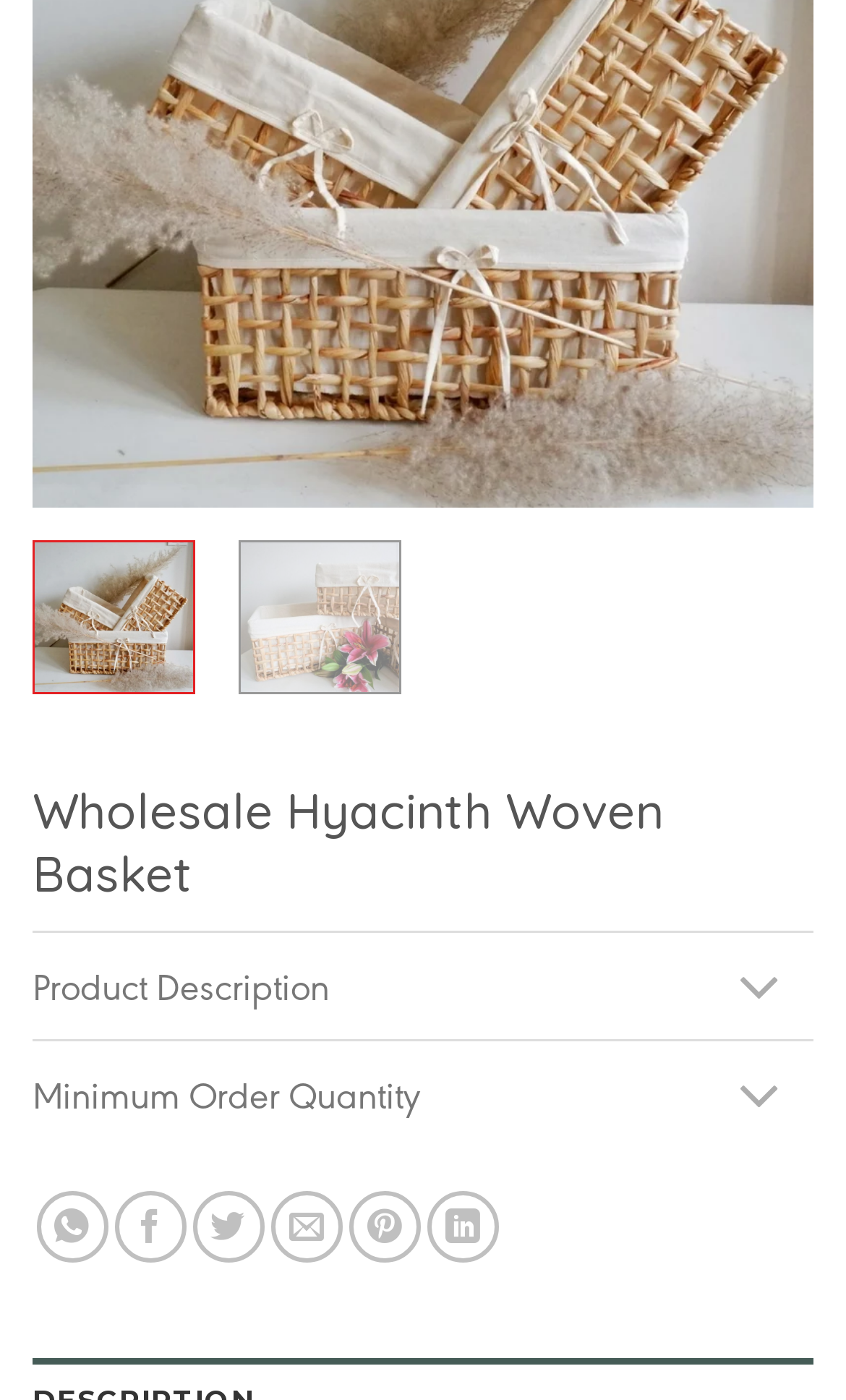Using the element description: "aria-label="Previous"", determine the bounding box coordinates for the specified UI element. The coordinates should be four float numbers between 0 and 1, [left, top, right, bottom].

[0.075, 0.028, 0.168, 0.14]